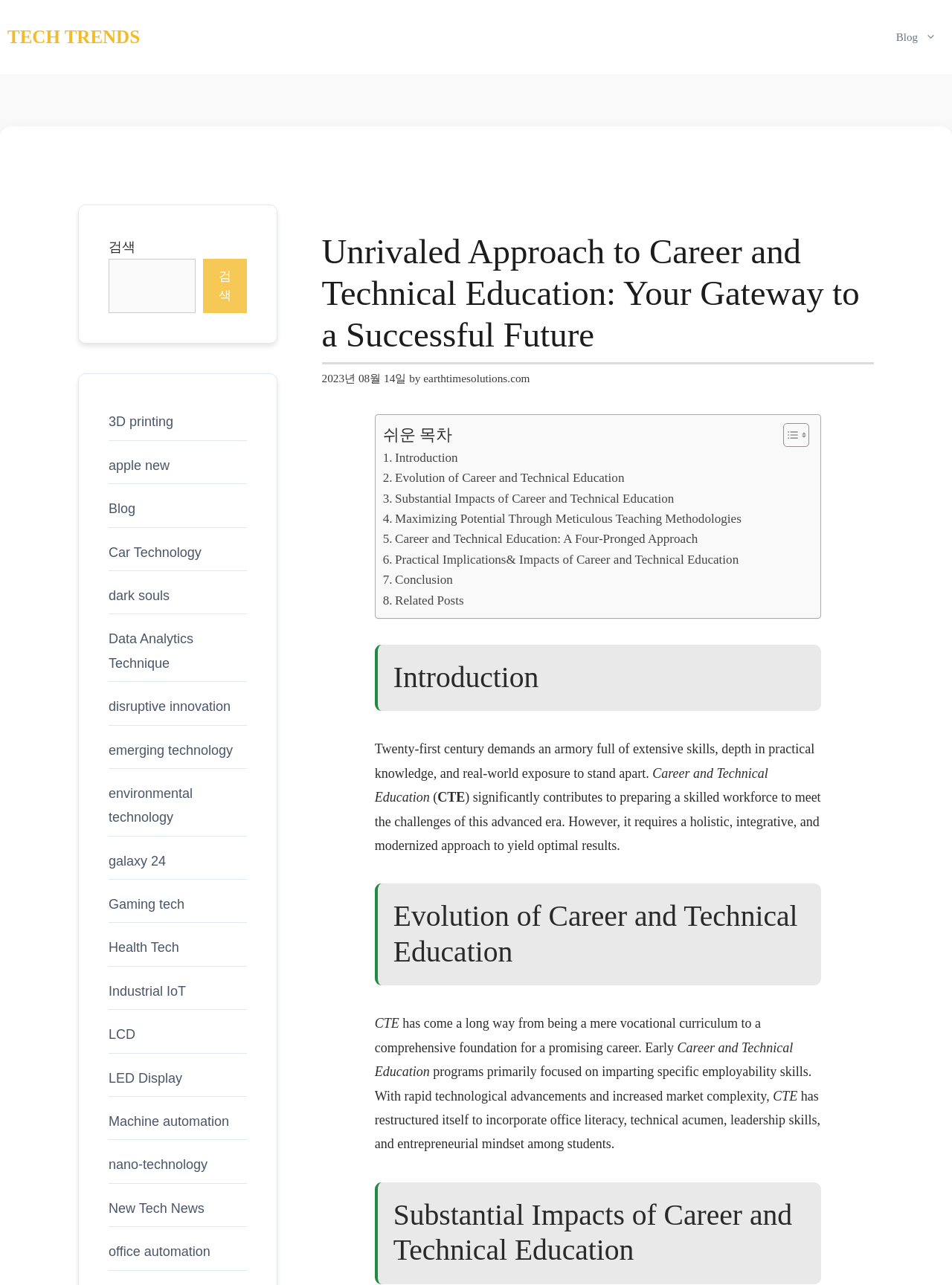Identify the main heading from the webpage and provide its text content.

Unrivaled Approach to Career and Technical Education: Your Gateway to a Successful Future